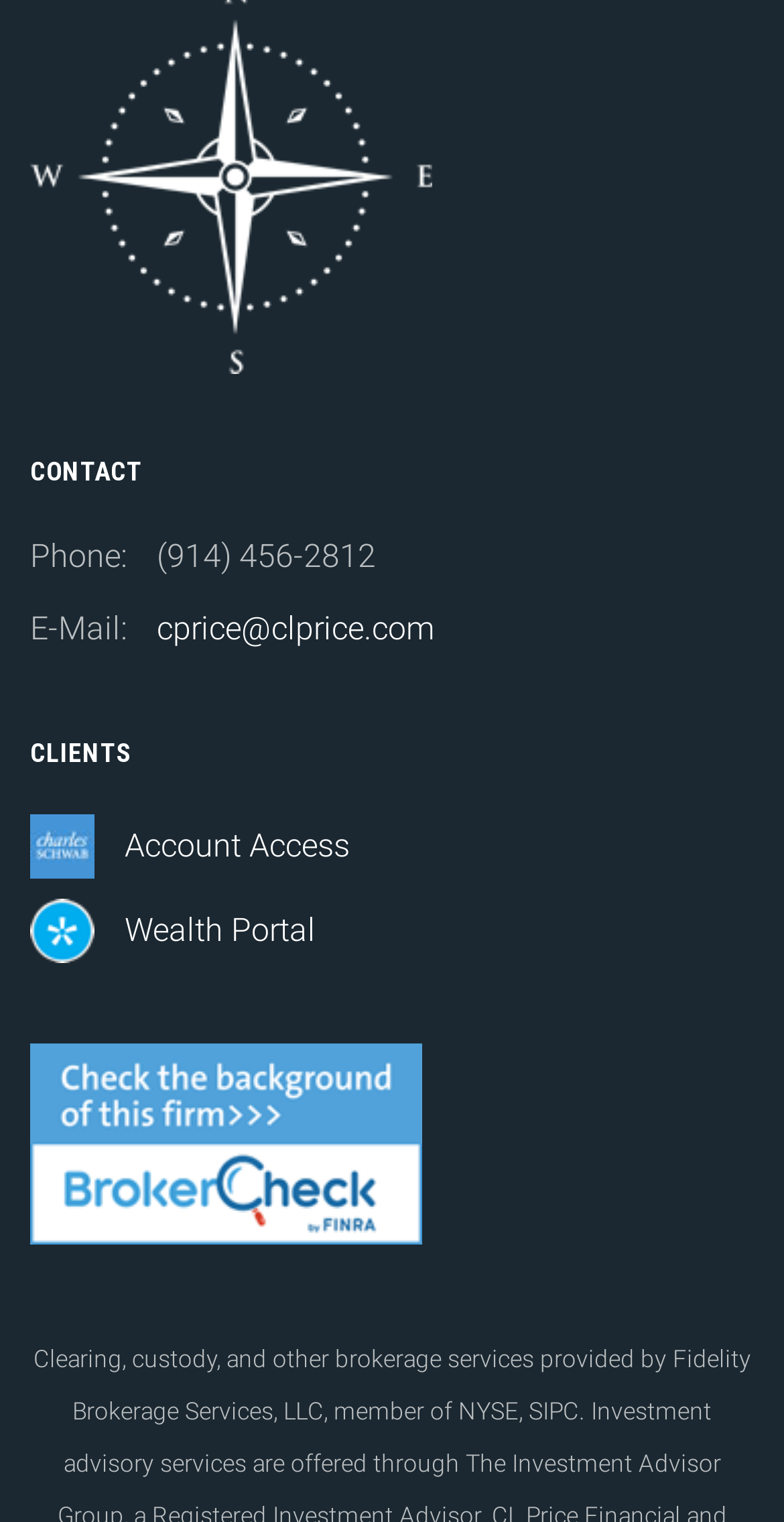Determine the bounding box for the UI element described here: "Wealth Portal".

[0.159, 0.598, 0.403, 0.623]